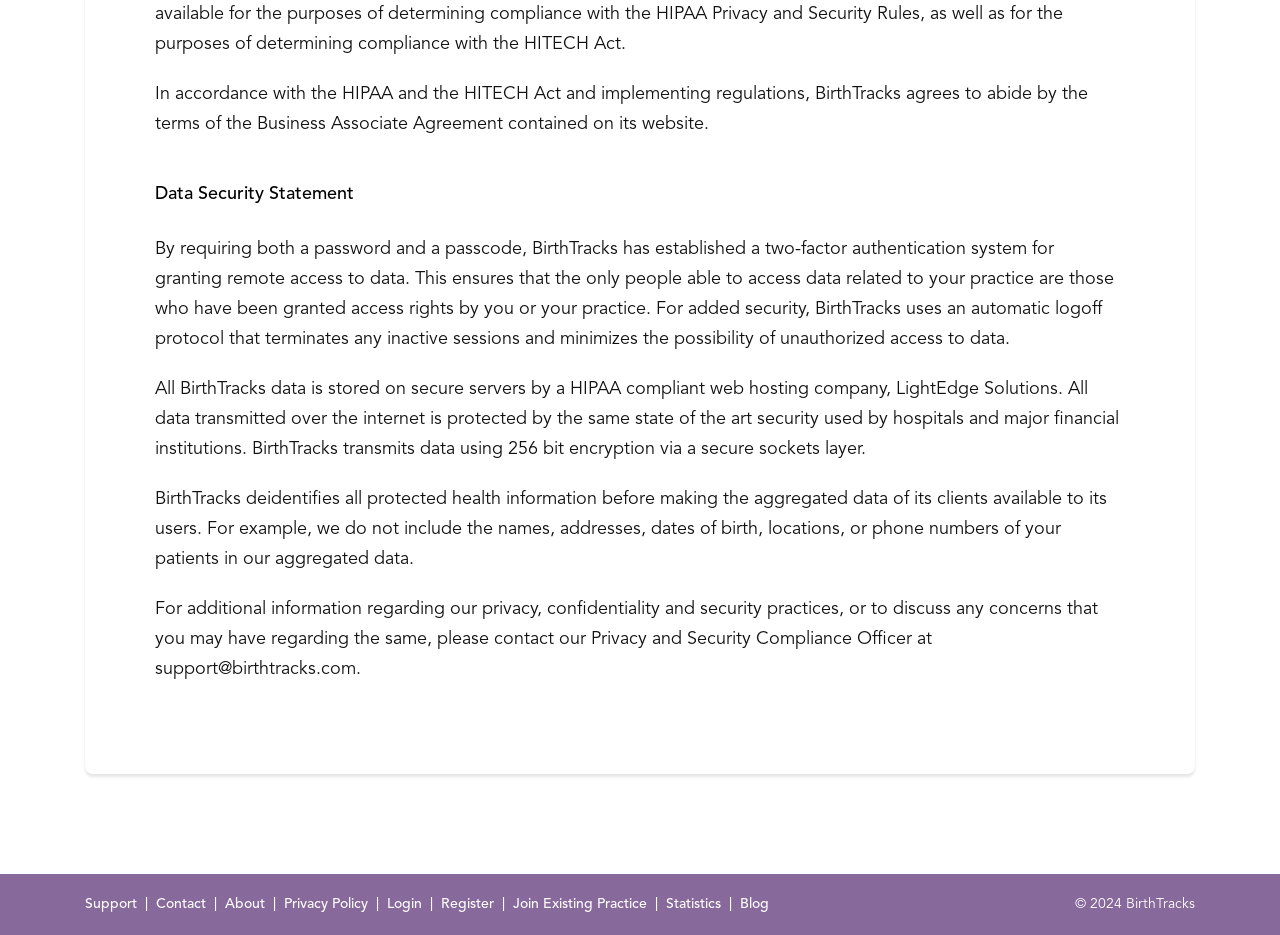Determine the bounding box coordinates of the clickable region to follow the instruction: "Read the blog".

[0.578, 0.959, 0.601, 0.974]